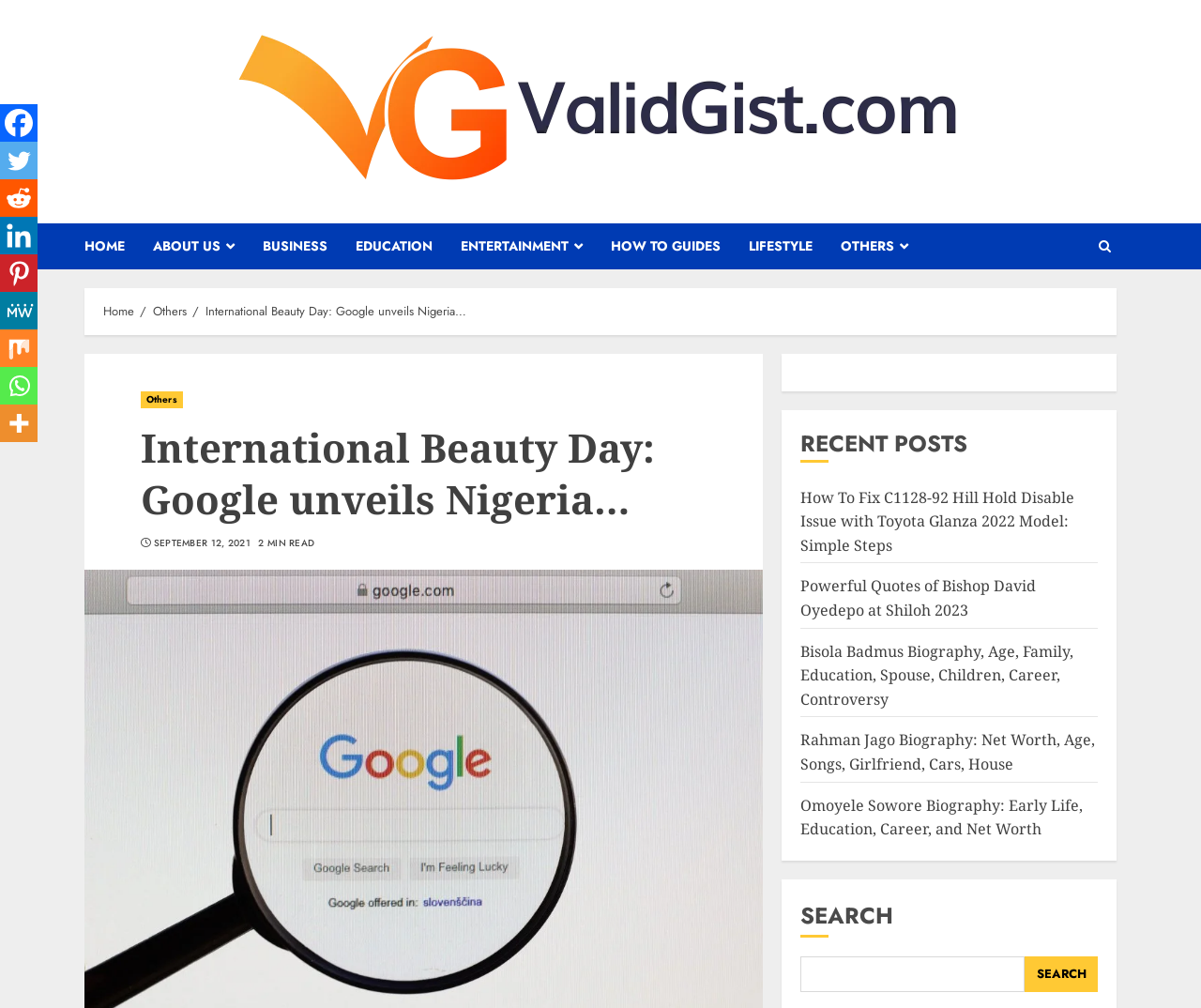Identify the primary heading of the webpage and provide its text.

International Beauty Day: Google unveils Nigeria…